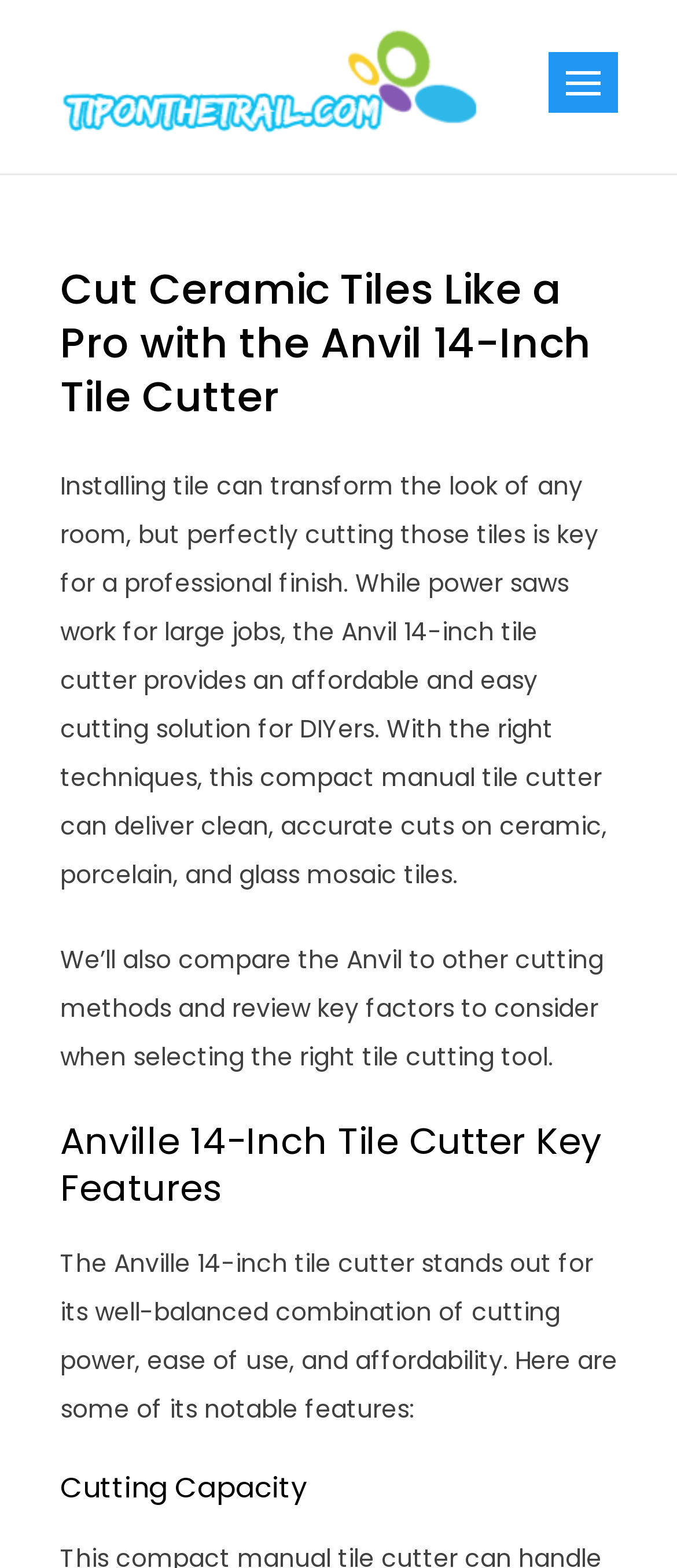What is the purpose of installing tiles?
Answer with a single word or phrase by referring to the visual content.

Transform the look of a room